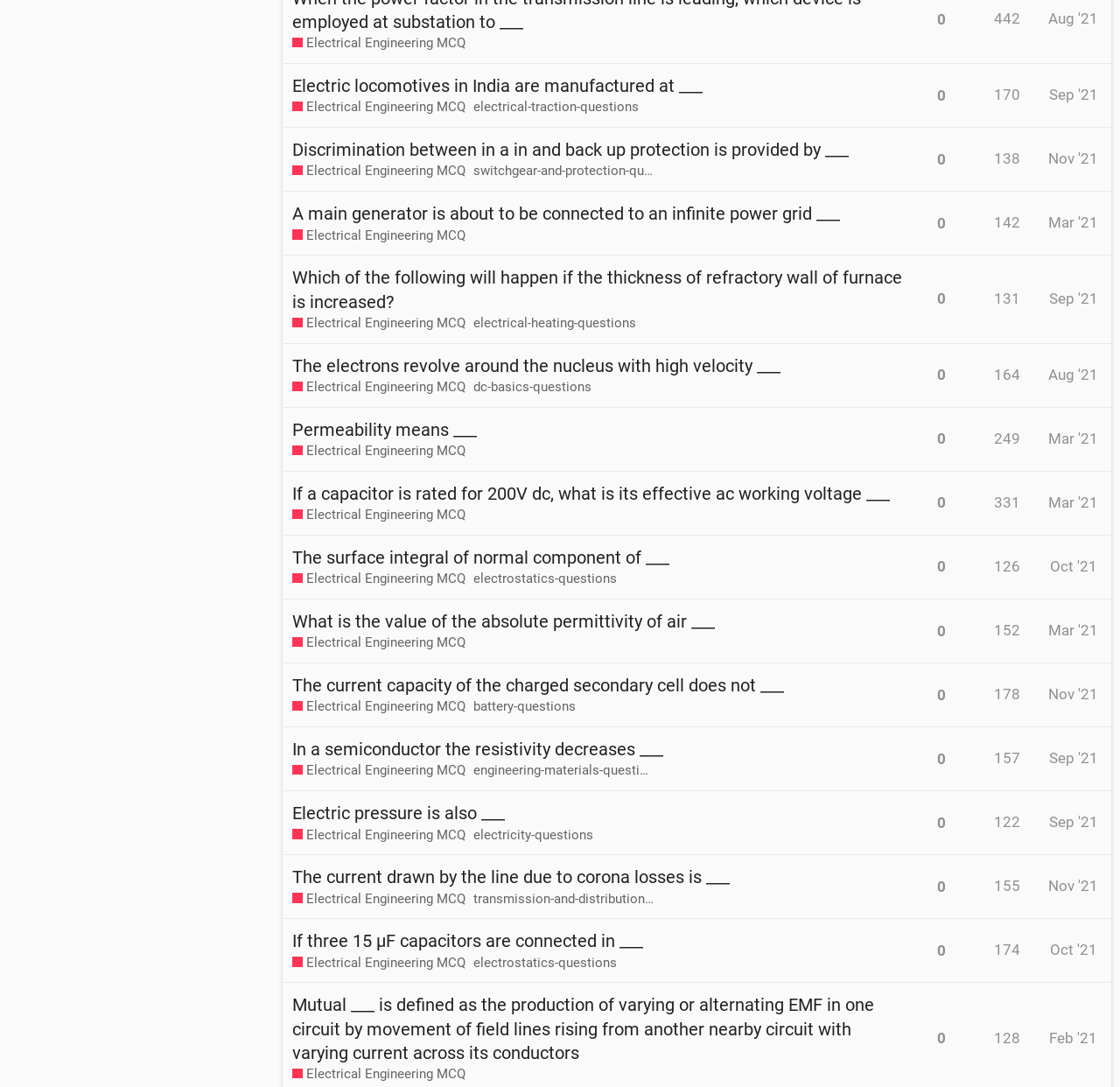Can you show the bounding box coordinates of the region to click on to complete the task described in the instruction: "View the topic 'A main generator is about to be connected to an infinite power grid ___'"?

[0.261, 0.176, 0.75, 0.218]